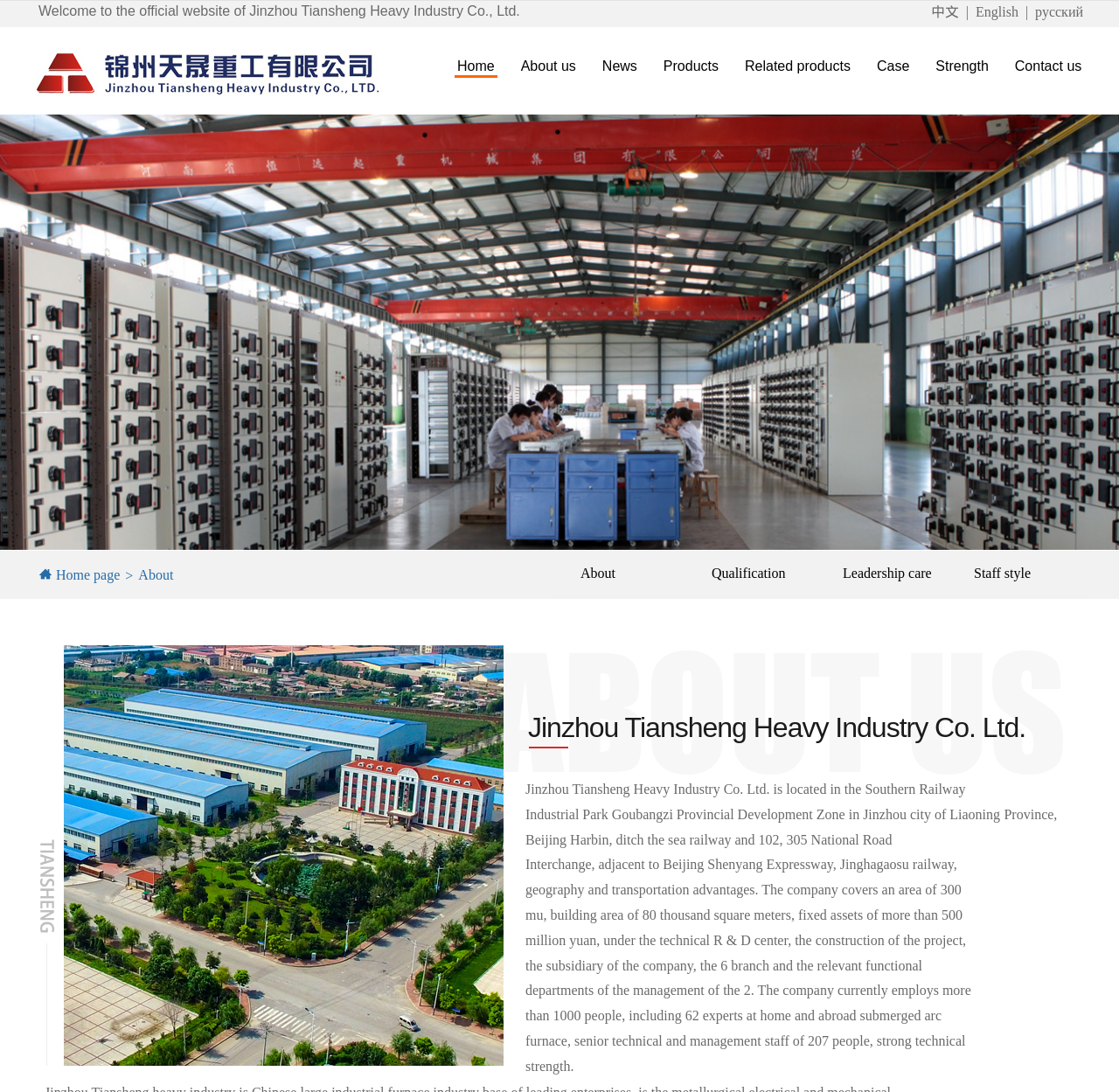Please identify the bounding box coordinates of the element's region that needs to be clicked to fulfill the following instruction: "Contact us". The bounding box coordinates should consist of four float numbers between 0 and 1, i.e., [left, top, right, bottom].

[0.905, 0.052, 0.969, 0.069]